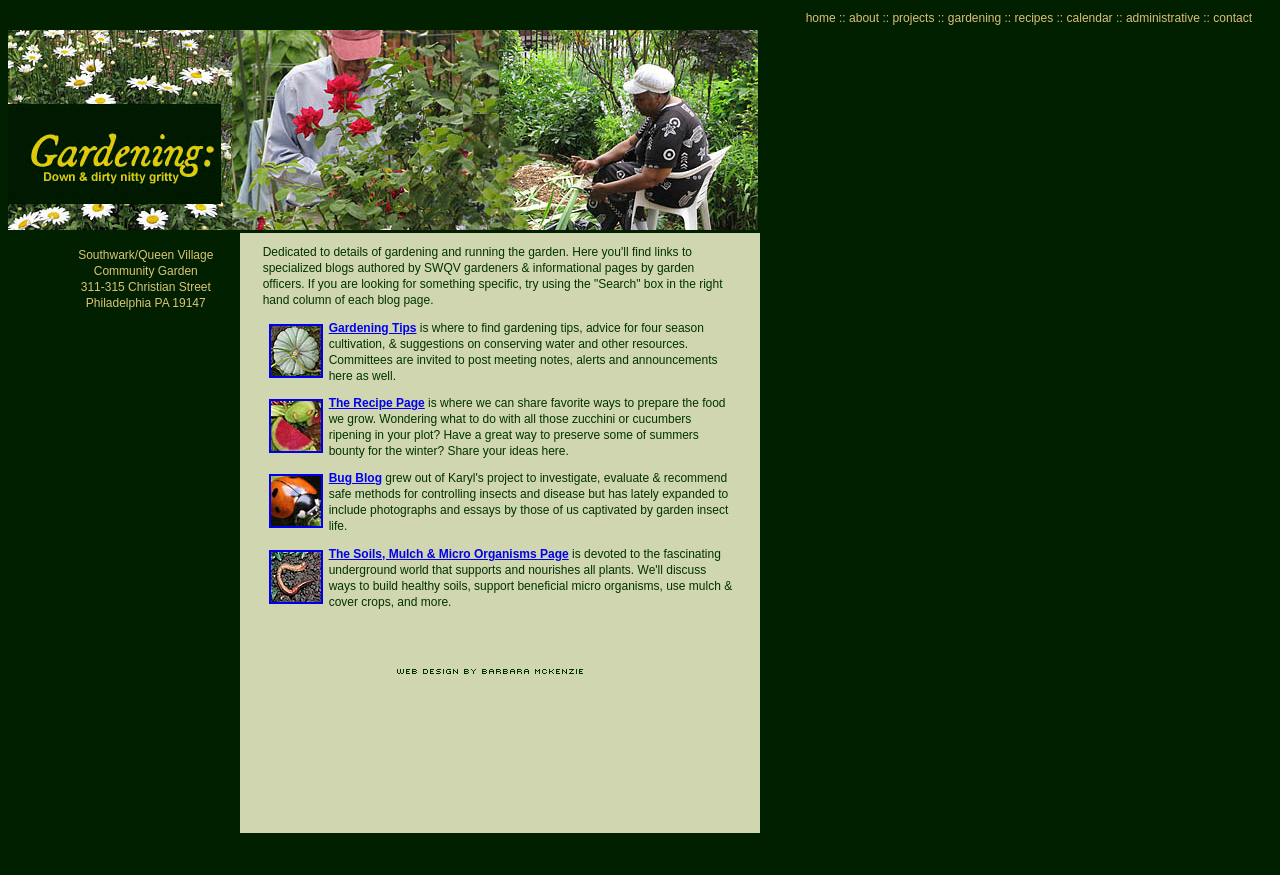Please predict the bounding box coordinates of the element's region where a click is necessary to complete the following instruction: "go to home page". The coordinates should be represented by four float numbers between 0 and 1, i.e., [left, top, right, bottom].

[0.629, 0.012, 0.653, 0.028]